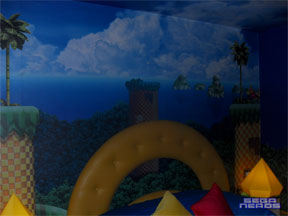Use a single word or phrase to respond to the question:
What is the color of the sky in the mural?

Bright blue